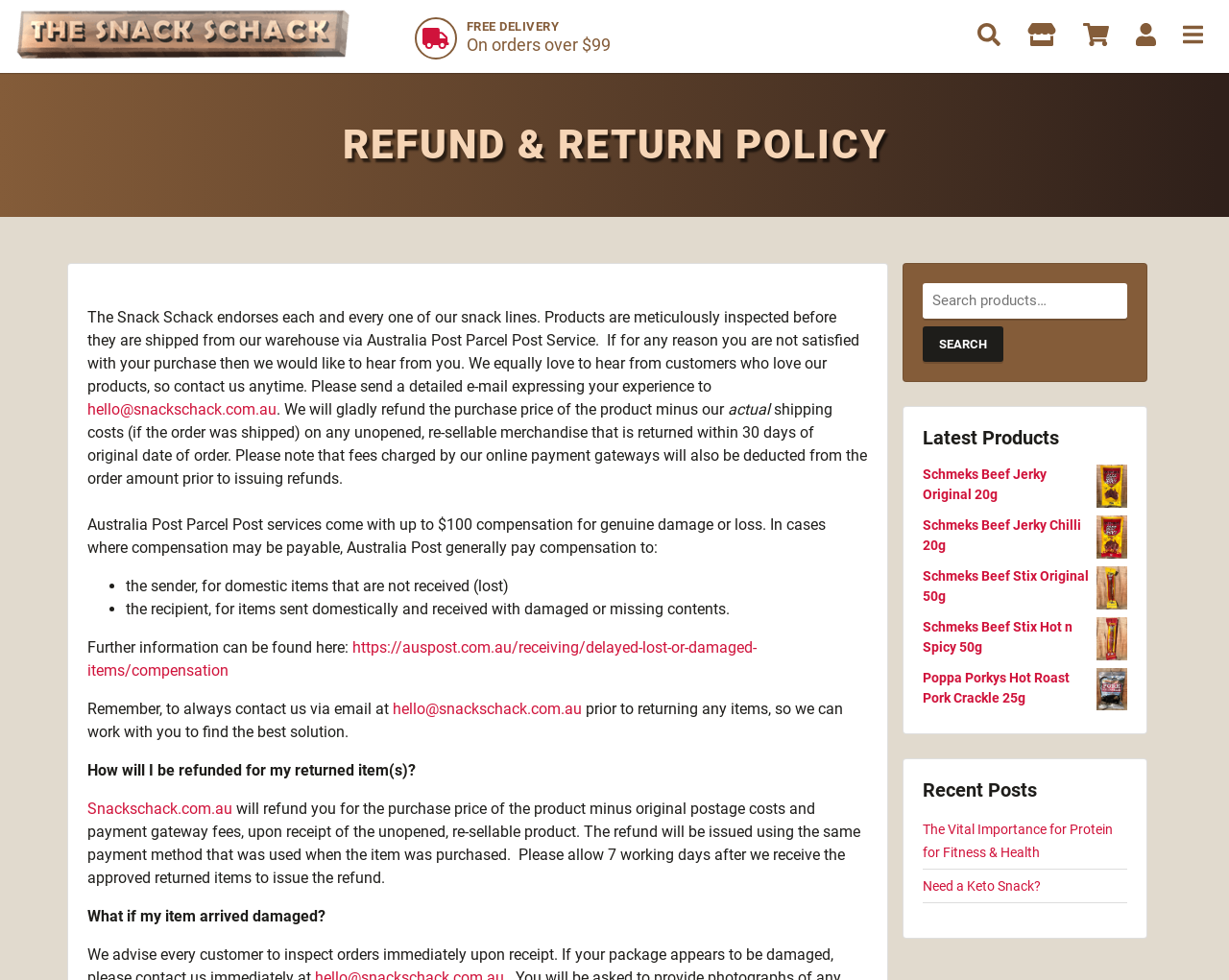Provide a thorough description of this webpage.

The webpage is about The Snack Schack's refund and return policy. At the top, there are several links to other pages, including a "FREE DELIVERY" offer on orders over $99. Below this, there is a heading "REFUND & RETURN POLICY" followed by a paragraph of text explaining the policy. The text states that The Snack Schack endorses each and every one of their snack lines and that products are meticulously inspected before shipping. If a customer is not satisfied with their purchase, they can contact The Snack Schack via email.

The refund policy is explained in detail, including the conditions for refunds, such as the product being unopened and re-sellable, and the timeframe for returns. The policy also mentions that Australia Post Parcel Post services come with up to $100 compensation for genuine damage or loss.

On the right side of the page, there is a search bar with a "SEARCH" button, and below this, there are headings for "Latest Products" and "Recent Posts". Under "Latest Products", there are several links to different snack products, each with an accompanying image. Under "Recent Posts", there are links to two blog articles, one about the importance of protein for fitness and health, and another about keto snacks.

At the bottom of the page, there is a complementary section with a link to Australia Post's website for more information on compensation for damaged or lost items.